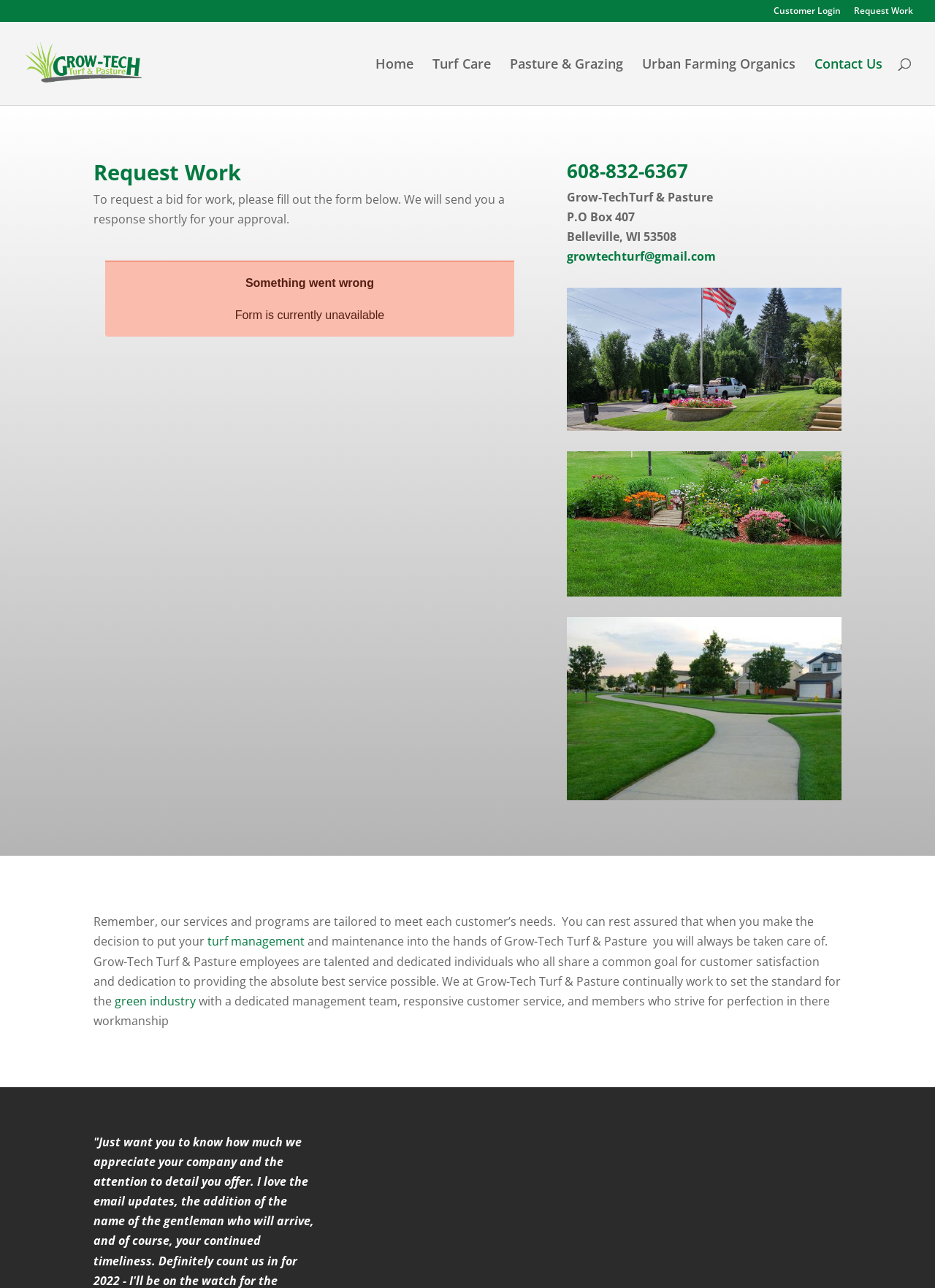Identify the bounding box coordinates for the element you need to click to achieve the following task: "Request Work". Provide the bounding box coordinates as four float numbers between 0 and 1, in the form [left, top, right, bottom].

[0.913, 0.005, 0.977, 0.017]